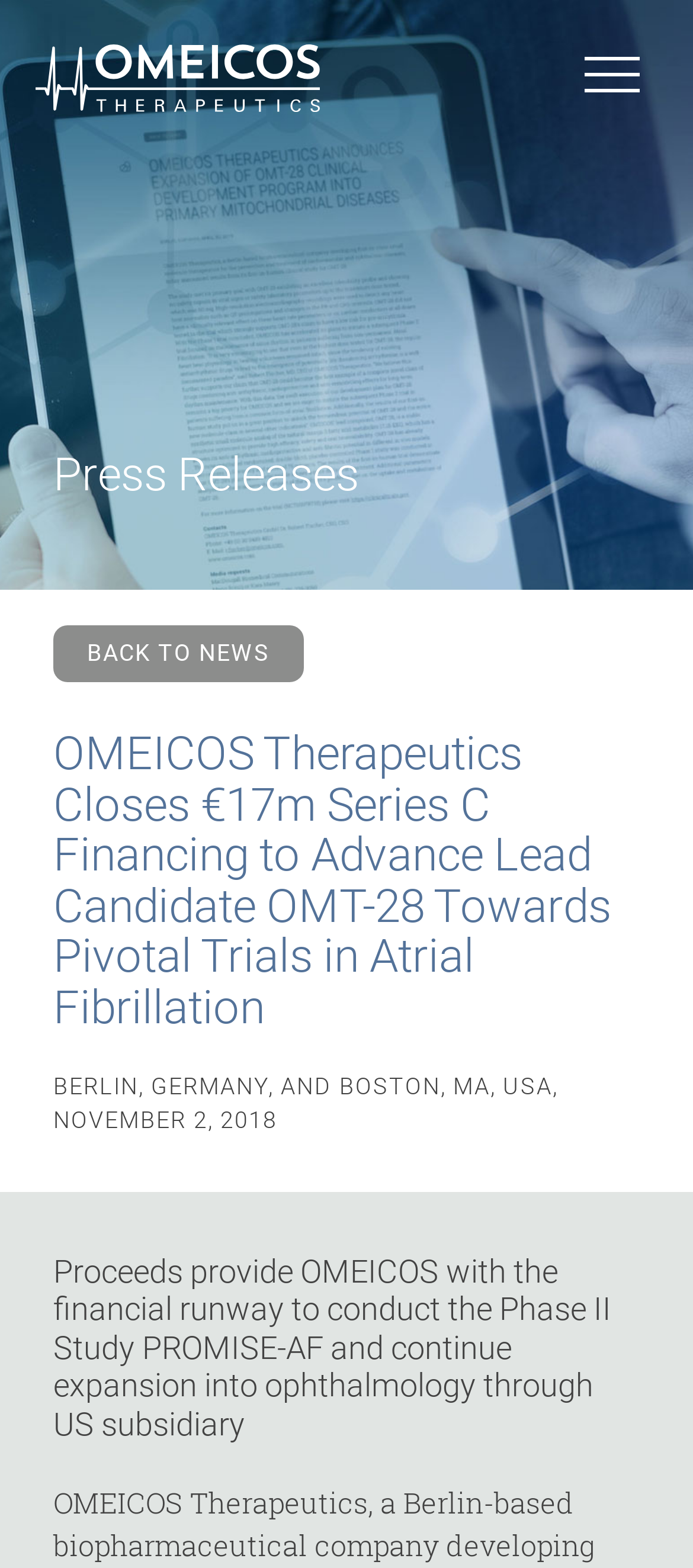Answer the question in a single word or phrase:
What is the location of the company?

Berlin, Germany, and Boston, MA, USA